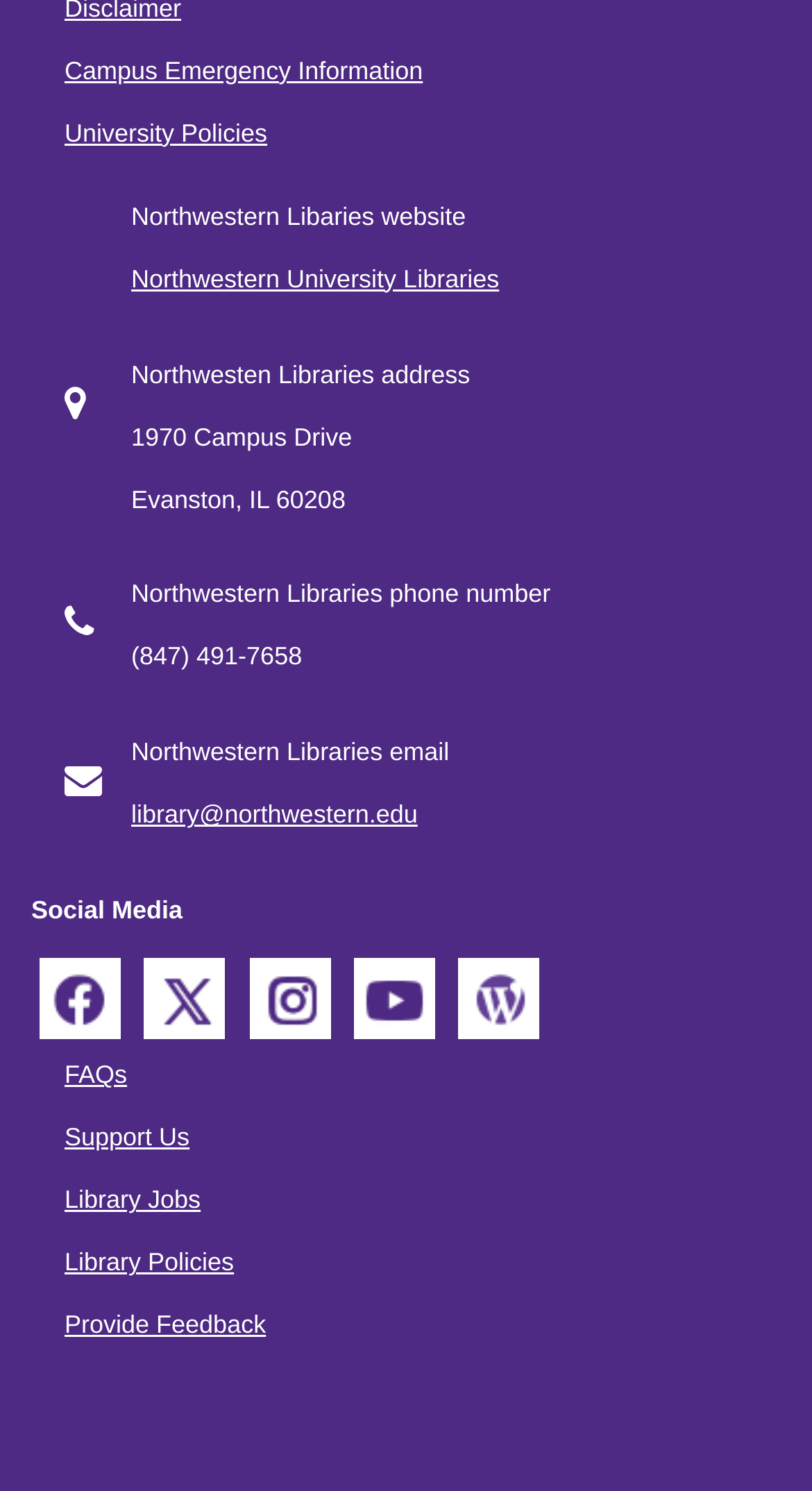Please find and report the bounding box coordinates of the element to click in order to perform the following action: "go to Northwestern University Libraries". The coordinates should be expressed as four float numbers between 0 and 1, in the format [left, top, right, bottom].

[0.162, 0.177, 0.615, 0.196]